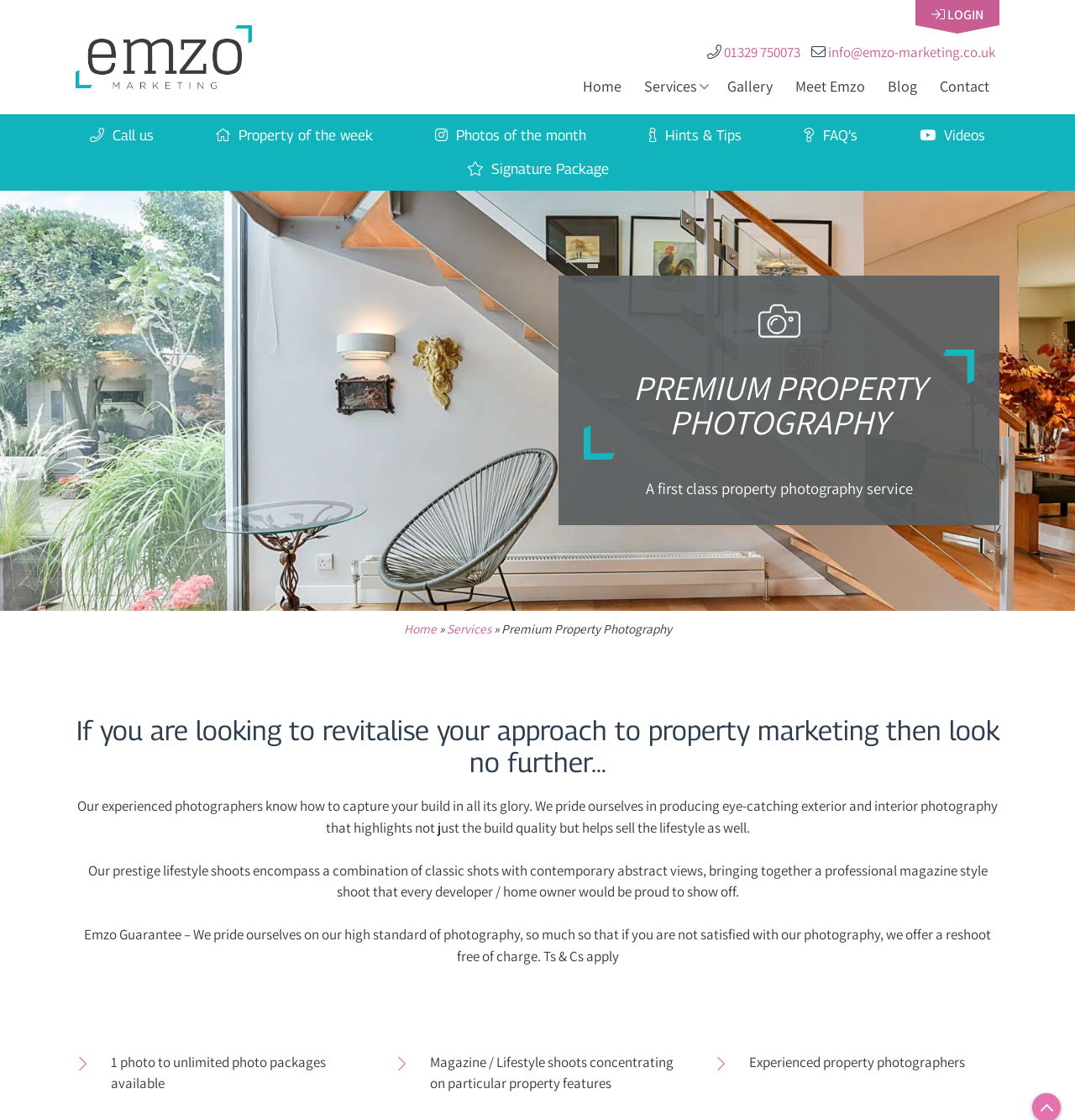Find the bounding box coordinates of the clickable area that will achieve the following instruction: "Click the 'LOGIN' button".

[0.852, 0.0, 0.93, 0.023]